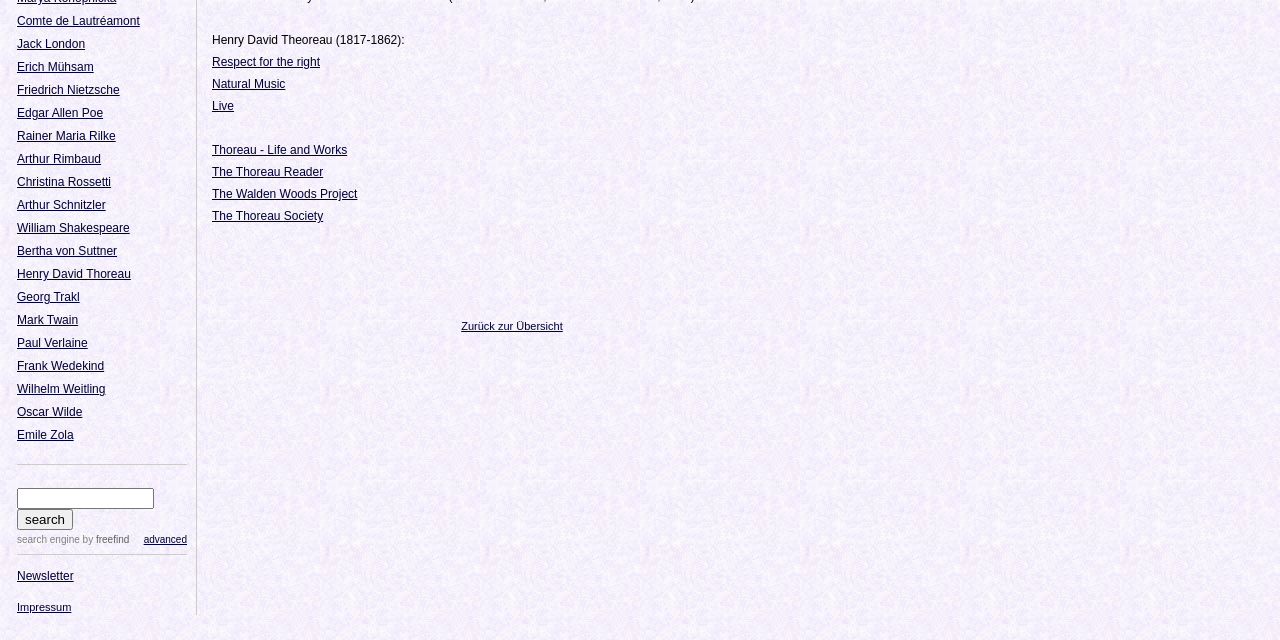Determine the bounding box coordinates for the UI element described. Format the coordinates as (top-left x, top-left y, bottom-right x, bottom-right y) and ensure all values are between 0 and 1. Element description: advanced

[0.112, 0.834, 0.146, 0.852]